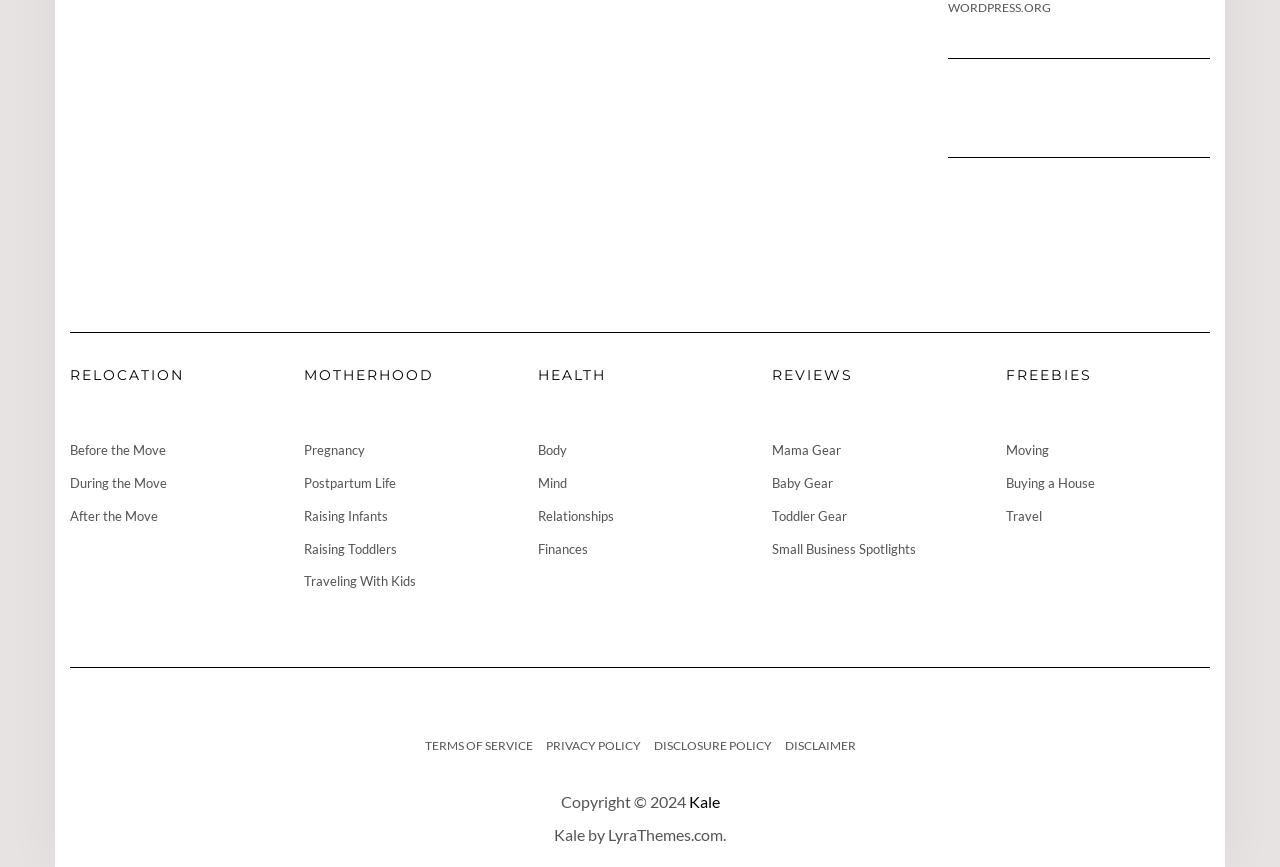Identify the bounding box of the HTML element described here: "Baby Gear". Provide the coordinates as four float numbers between 0 and 1: [left, top, right, bottom].

[0.603, 0.548, 0.651, 0.566]